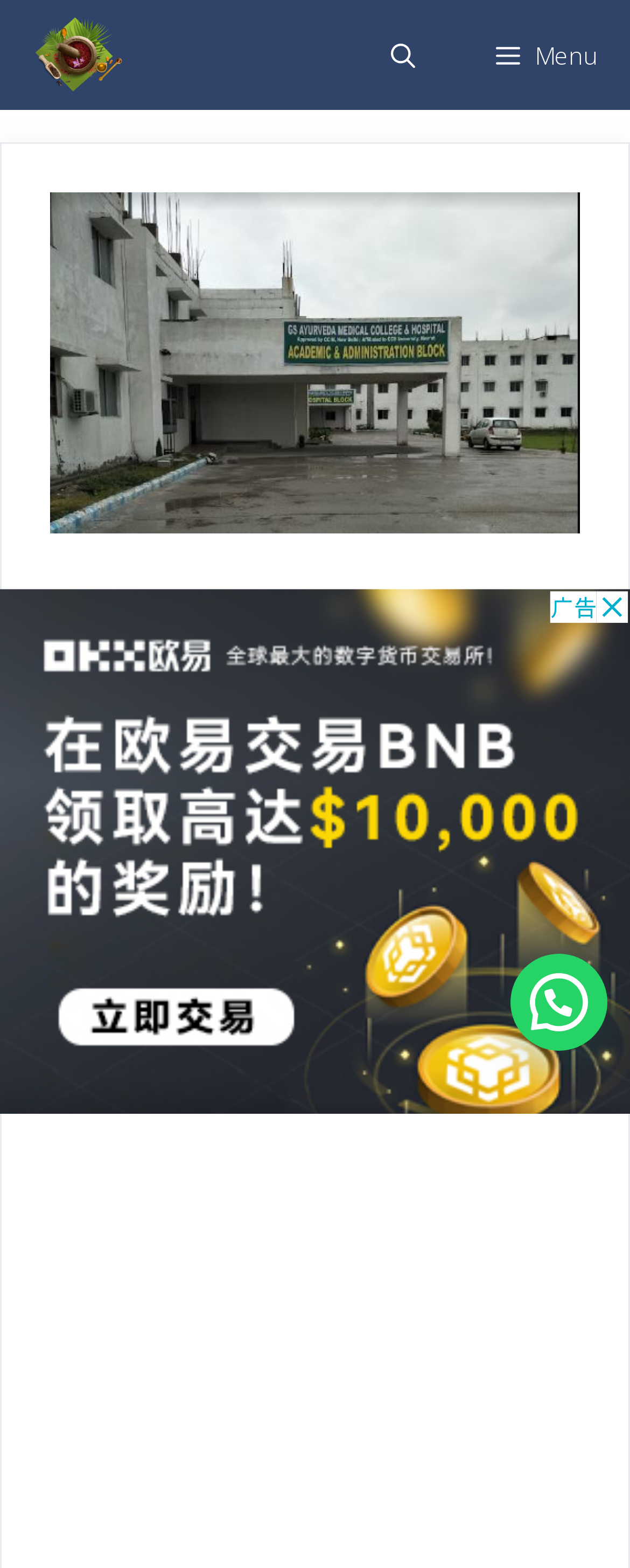Construct a comprehensive description capturing every detail on the webpage.

The webpage is about GS Ayurveda Medical College, specifically focusing on BAMS Admission 2024. At the top of the page, there is a primary navigation bar that spans the entire width of the page. Within this navigation bar, there are three main elements: a link to "BAMS Admissions" on the left, an "Open Search Bar" link in the middle, and a "Menu" button on the right. The "BAMS Admissions" link has an accompanying image. 

Below the navigation bar, there is a large iframe that occupies the majority of the page's real estate, taking up almost the entire width and about two-thirds of the page's height. This iframe is labeled as an "Advertisement".